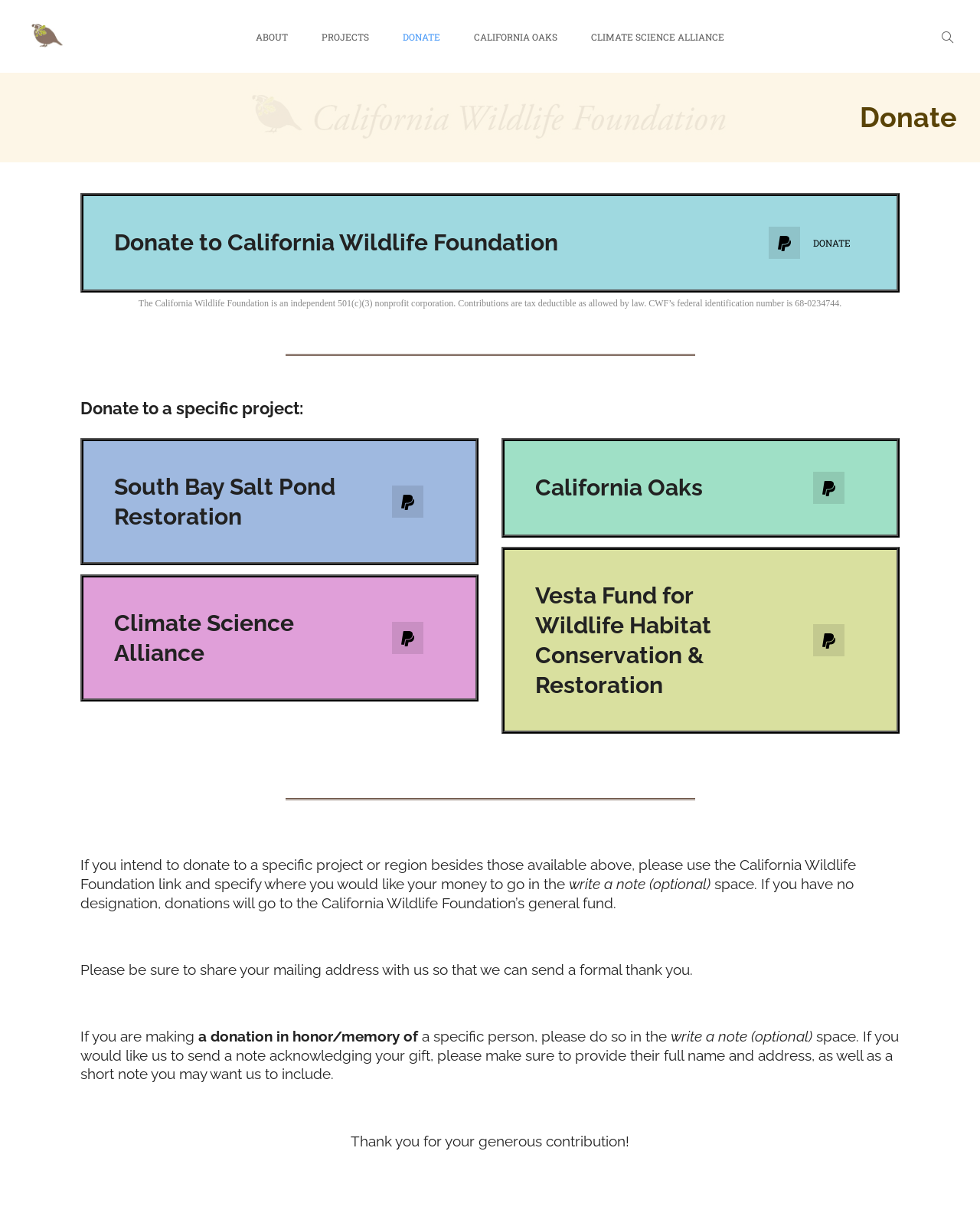Locate the bounding box coordinates of the UI element described by: "Climate Science Alliance". The bounding box coordinates should consist of four float numbers between 0 and 1, i.e., [left, top, right, bottom].

[0.588, 0.021, 0.755, 0.06]